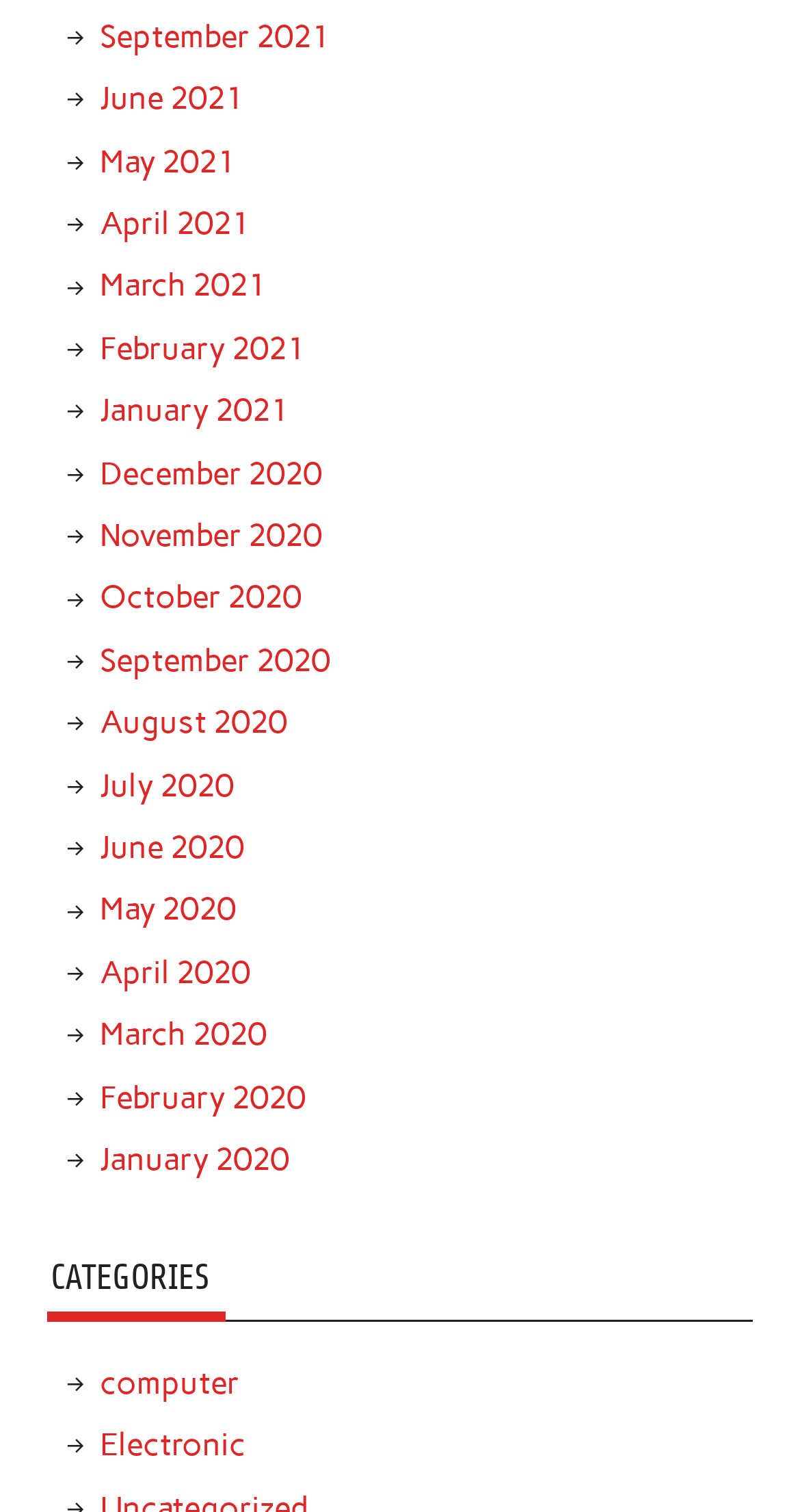Respond with a single word or short phrase to the following question: 
Are the links arranged in chronological order?

Yes